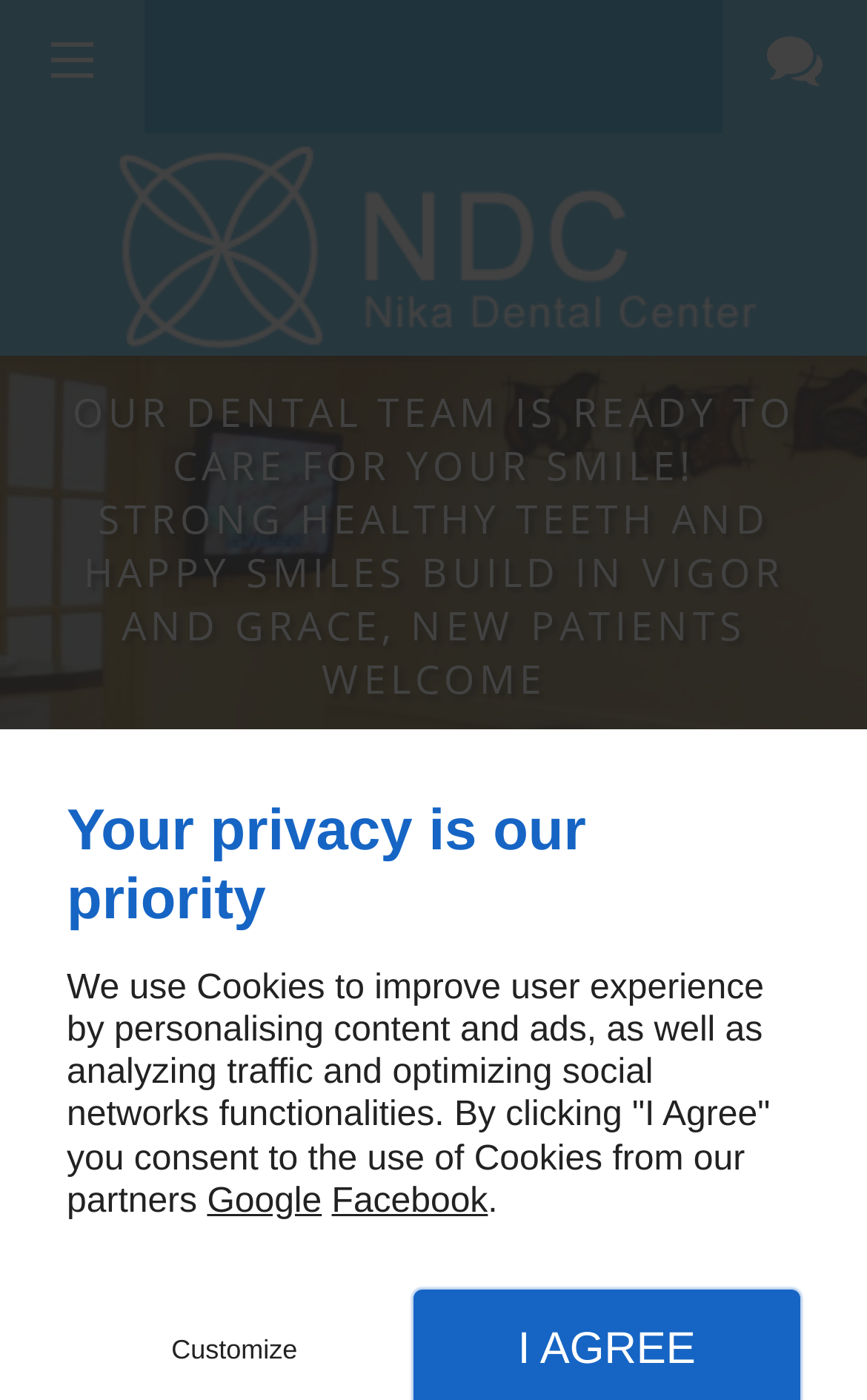Extract the bounding box coordinates for the HTML element that matches this description: "Contact us". The coordinates should be four float numbers between 0 and 1, i.e., [left, top, right, bottom].

[0.194, 0.742, 0.806, 0.889]